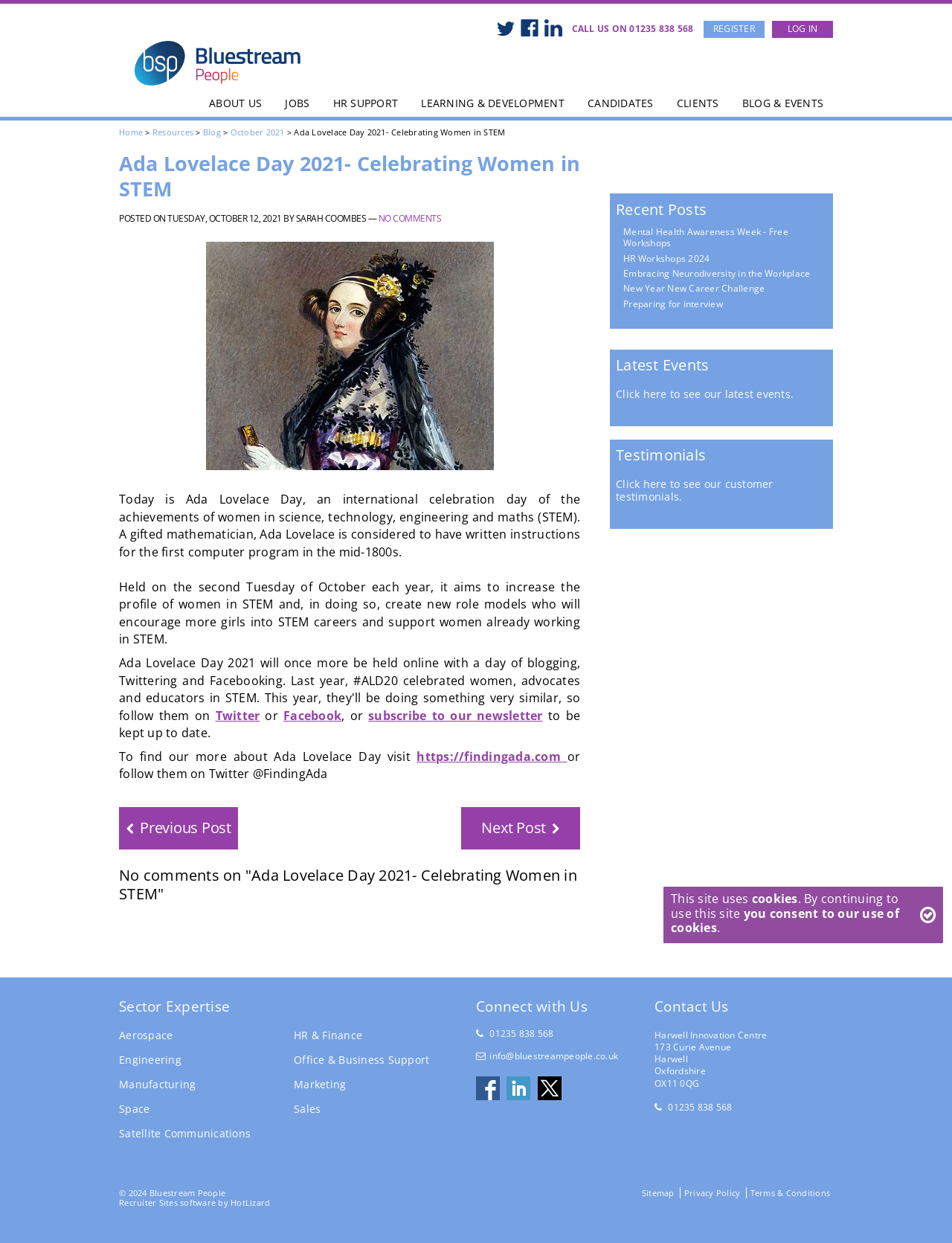What are the sectors that Bluestream People specialize in?
Using the visual information, reply with a single word or short phrase.

Aerospace, HR & Finance, etc.